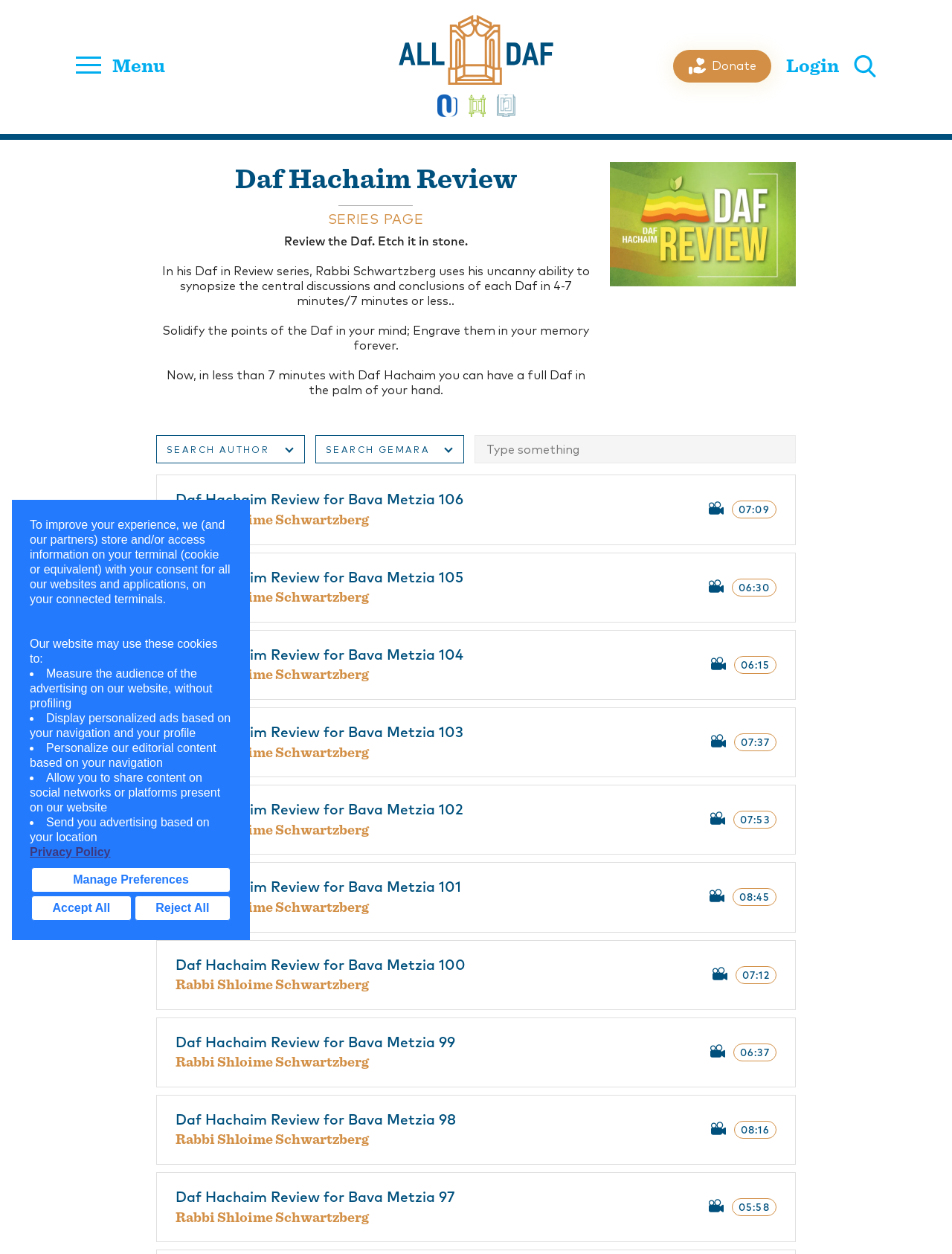What is the function of the textbox on the webpage?
Based on the image content, provide your answer in one word or a short phrase.

To type something